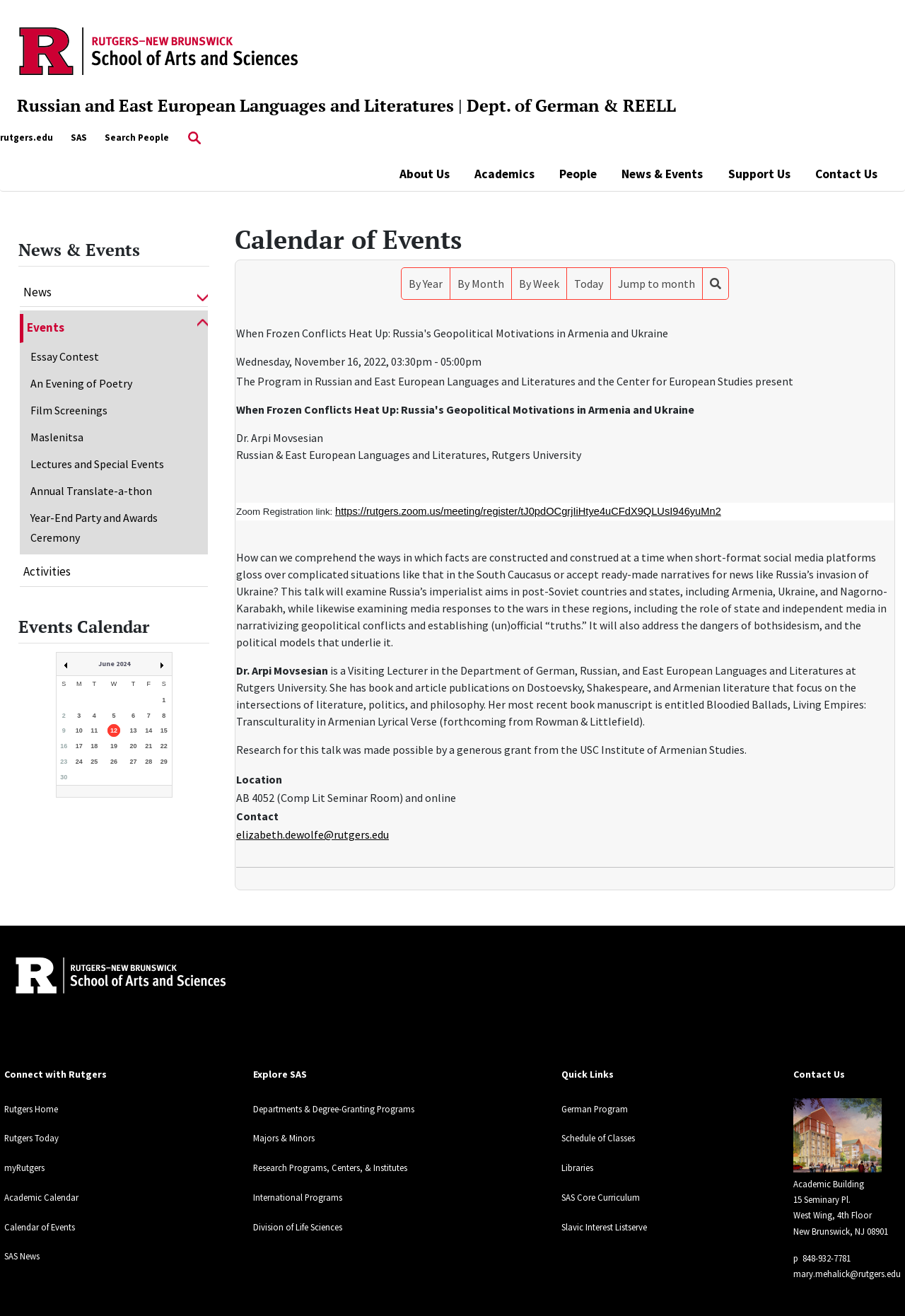Give a comprehensive overview of the webpage, including key elements.

The webpage is about the Program in Russian and East European Languages and Literatures at Rutgers, The State University of New Jersey. At the top left corner, there is a RU Logo 2024 image, accompanied by a link to the Russian and East European Languages and Literatures department. To the right of the logo, there are links to the Dept. of German & REELL and a vertical line separator.

Below the logo, there are several links to rutgers.edu, SAS, Search People, and Search Website, with a search icon next to the Search Website link. Further to the right, there are buttons for About Us, Academics, People, News & Events, Support Us, and Contact Us.

The main content of the page is divided into two sections. On the left, there is a section titled "News & Events" with links to News, Events, Essay Contest, An Evening of Poetry, Film Screenings, Maslenitsa, Lectures and Special Events, and Annual Translate-a-thon. Below this section, there is another section titled "Activities" with a single link.

On the right, there is a section titled "Events Calendar" with a table displaying a calendar for June 2024. The calendar has links to specific dates, and users can navigate to the previous or next month using the links at the top of the calendar.